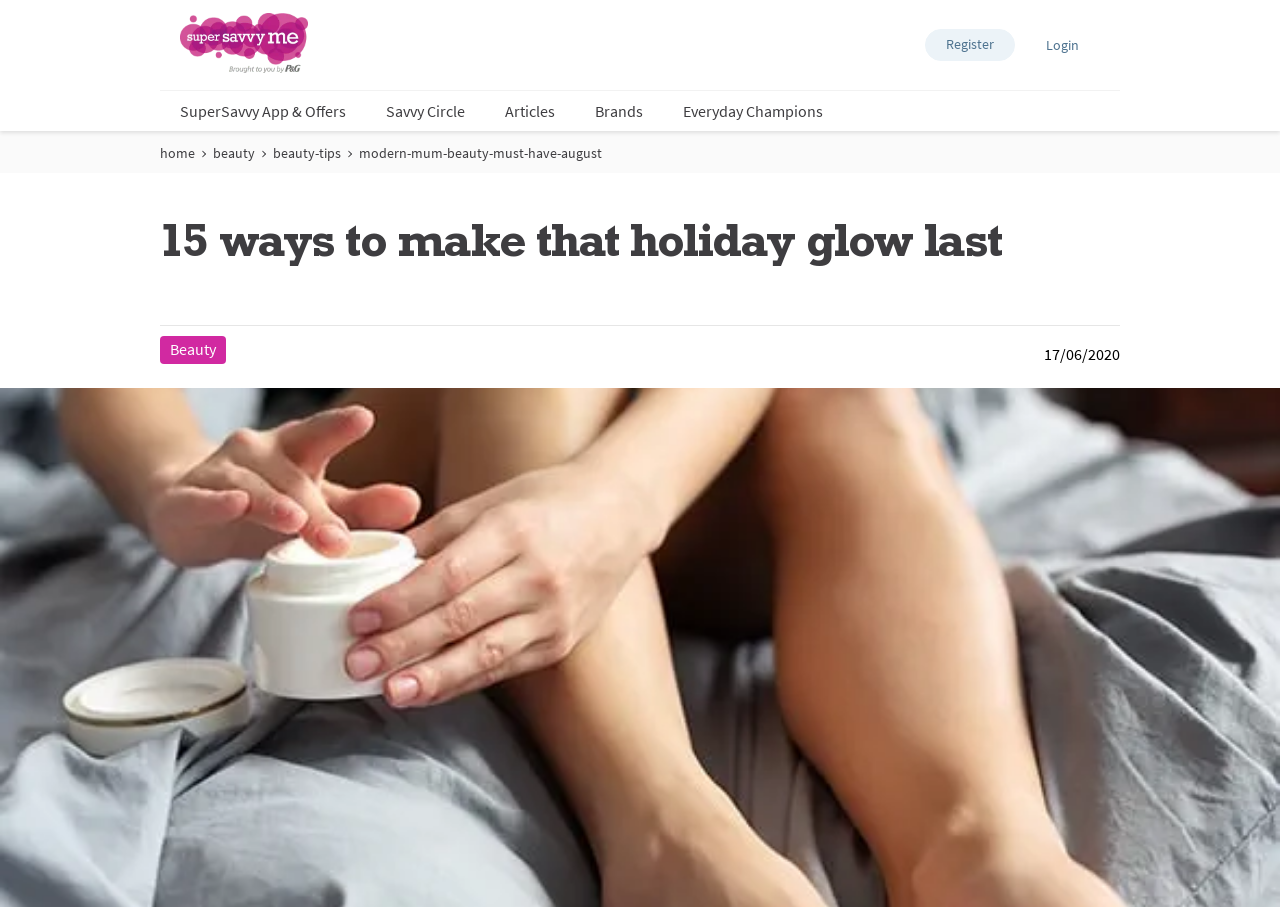Pinpoint the bounding box coordinates of the element you need to click to execute the following instruction: "Return to the homepage". The bounding box should be represented by four float numbers between 0 and 1, in the format [left, top, right, bottom].

[0.141, 0.014, 0.241, 0.085]